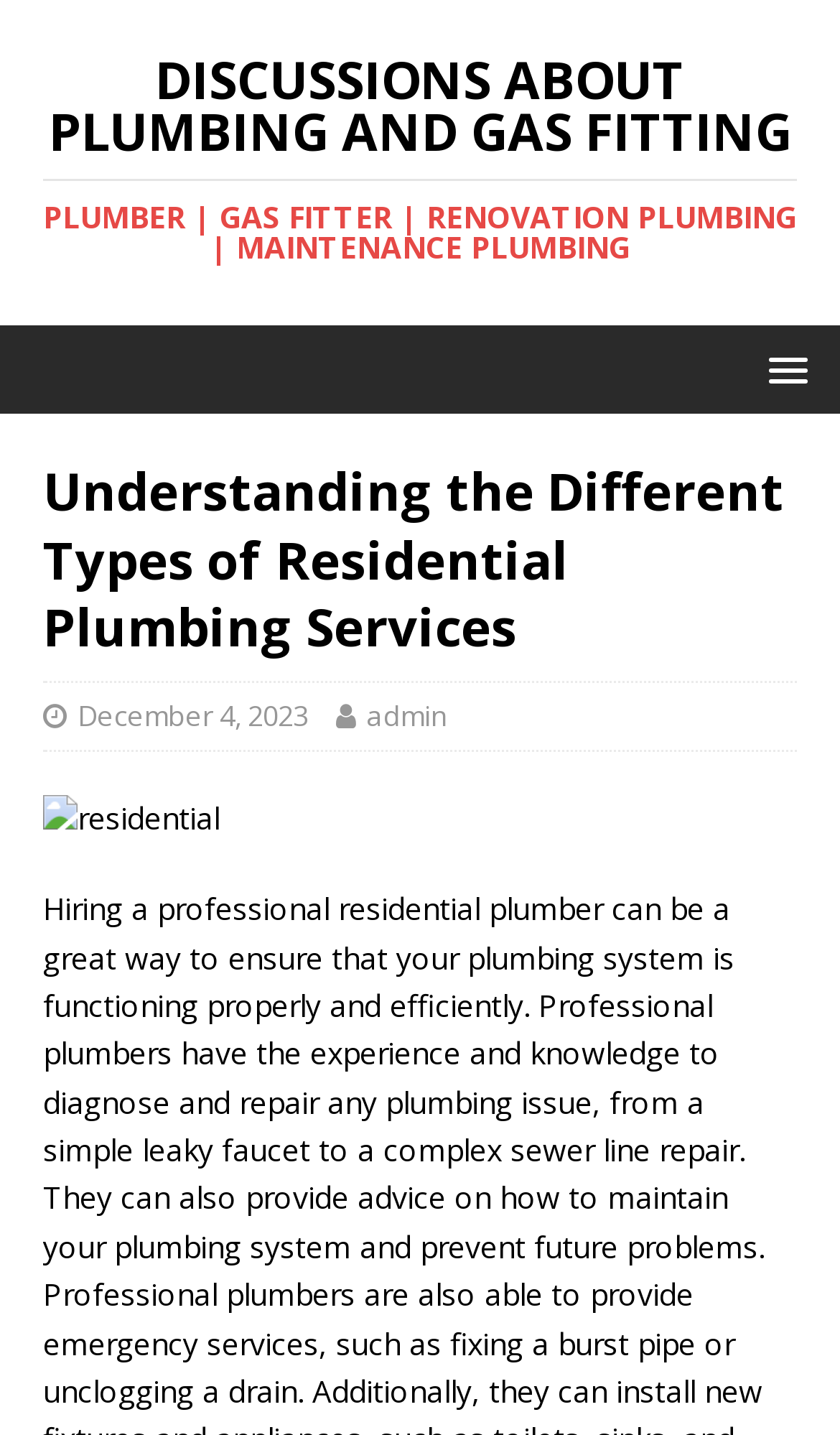Please locate and generate the primary heading on this webpage.

Understanding the Different Types of Residential Plumbing Services